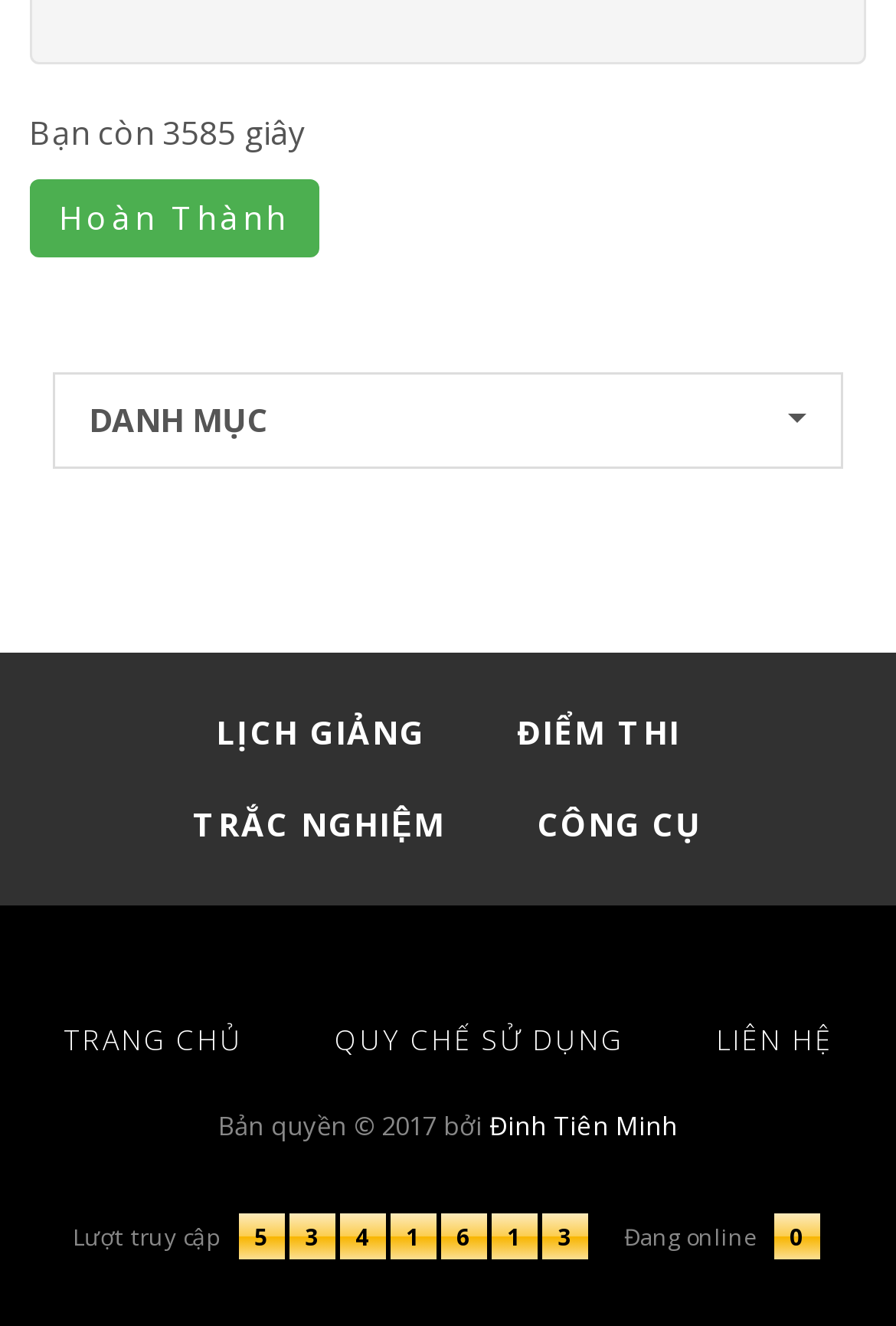Please identify the bounding box coordinates of the element on the webpage that should be clicked to follow this instruction: "Click the 'Hoàn Thành' button". The bounding box coordinates should be given as four float numbers between 0 and 1, formatted as [left, top, right, bottom].

[0.033, 0.136, 0.356, 0.195]